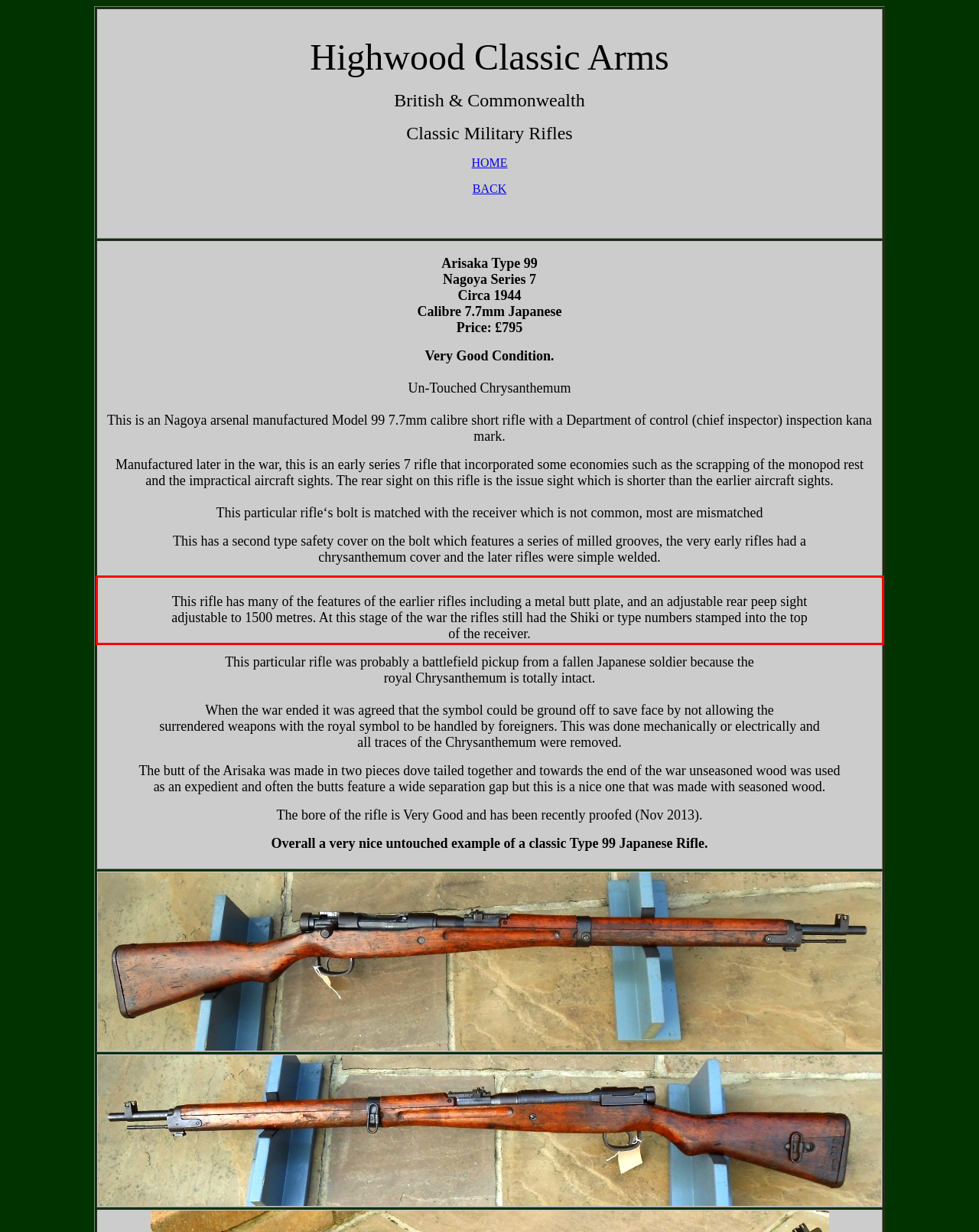Analyze the screenshot of a webpage where a red rectangle is bounding a UI element. Extract and generate the text content within this red bounding box.

This rifle has many of the features of the earlier rifles including a metal butt plate, and an adjustable rear peep sight adjustable to 1500 metres. At this stage of the war the rifles still had the Shiki or type numbers stamped into the top of the receiver.